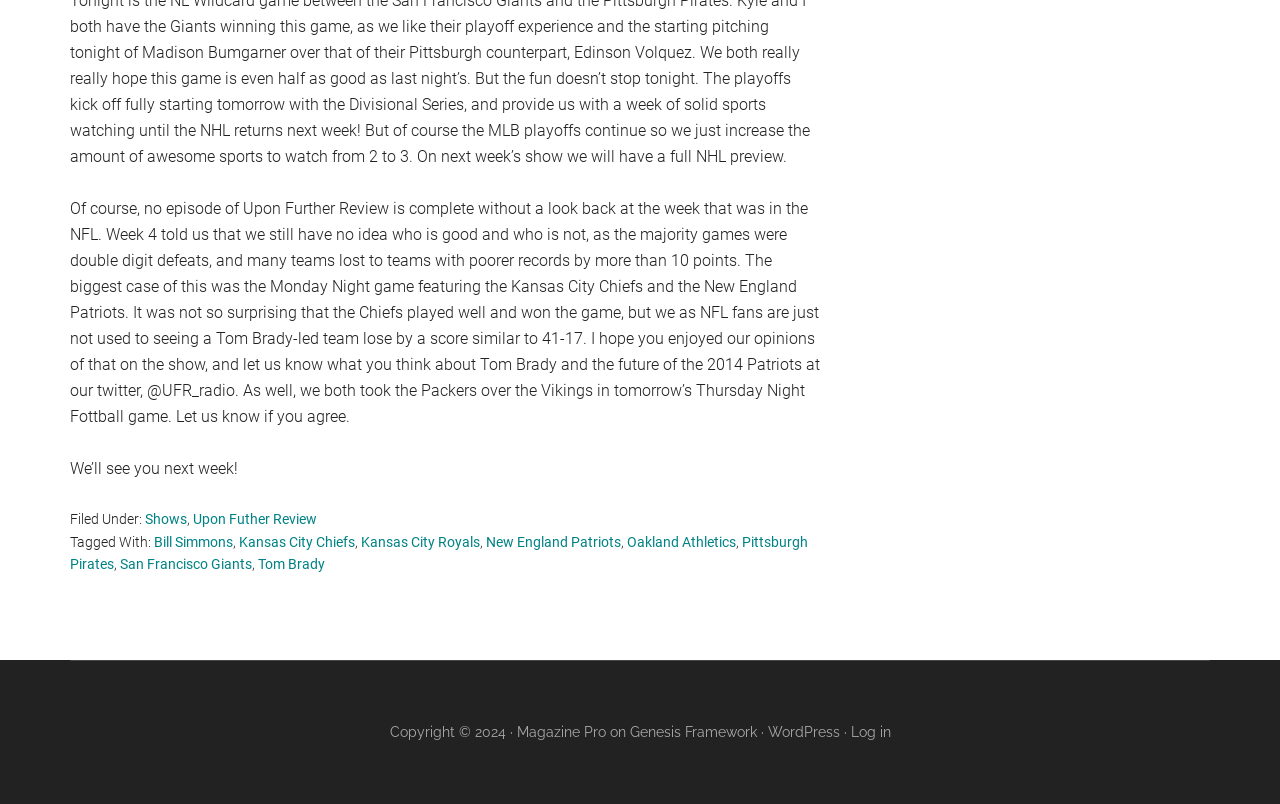Find the bounding box coordinates of the element to click in order to complete this instruction: "Follow the link to Tom Brady". The bounding box coordinates must be four float numbers between 0 and 1, denoted as [left, top, right, bottom].

[0.202, 0.692, 0.254, 0.712]